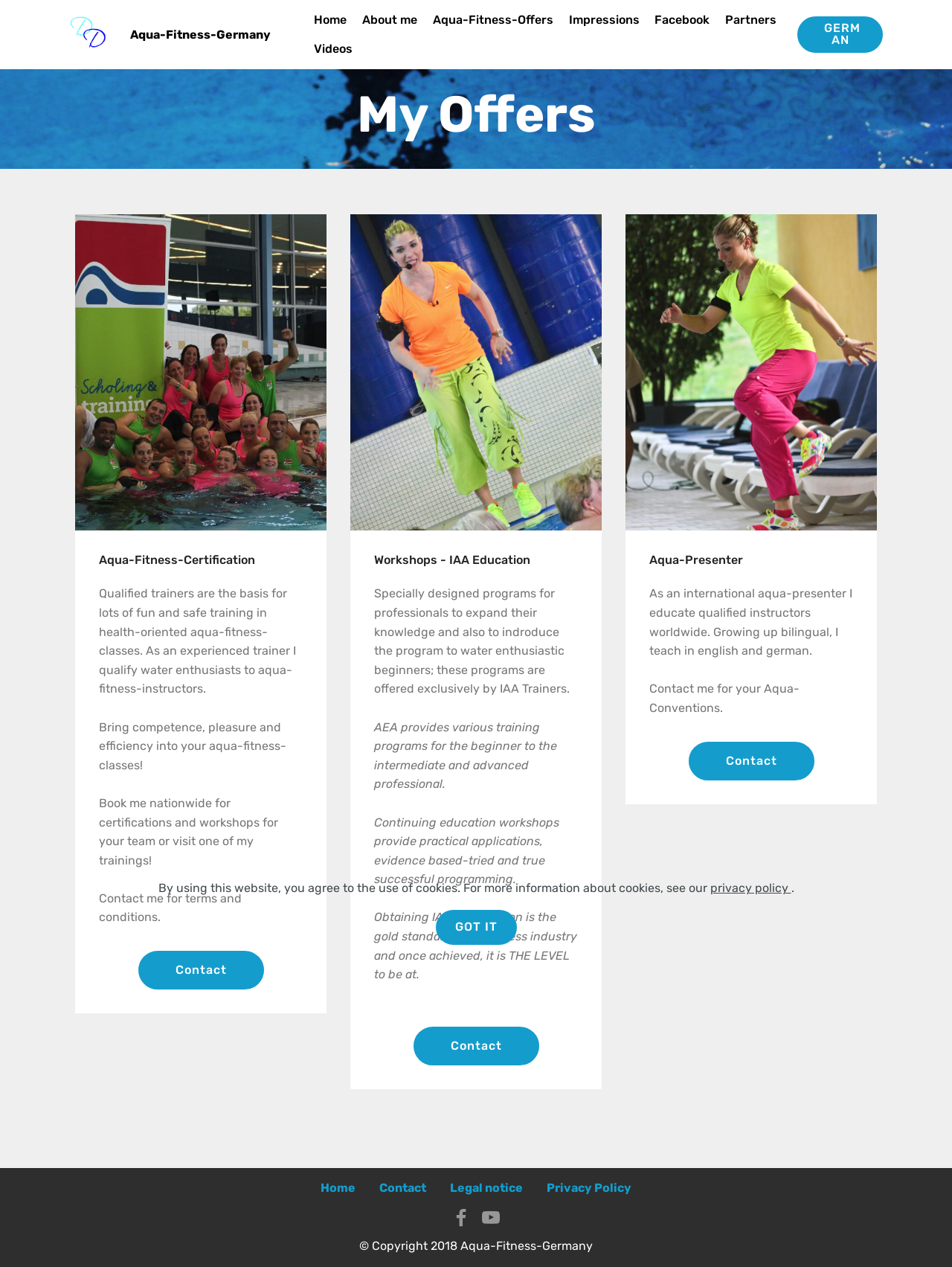Identify the bounding box coordinates of the section that should be clicked to achieve the task described: "View About me page".

[0.38, 0.005, 0.438, 0.027]